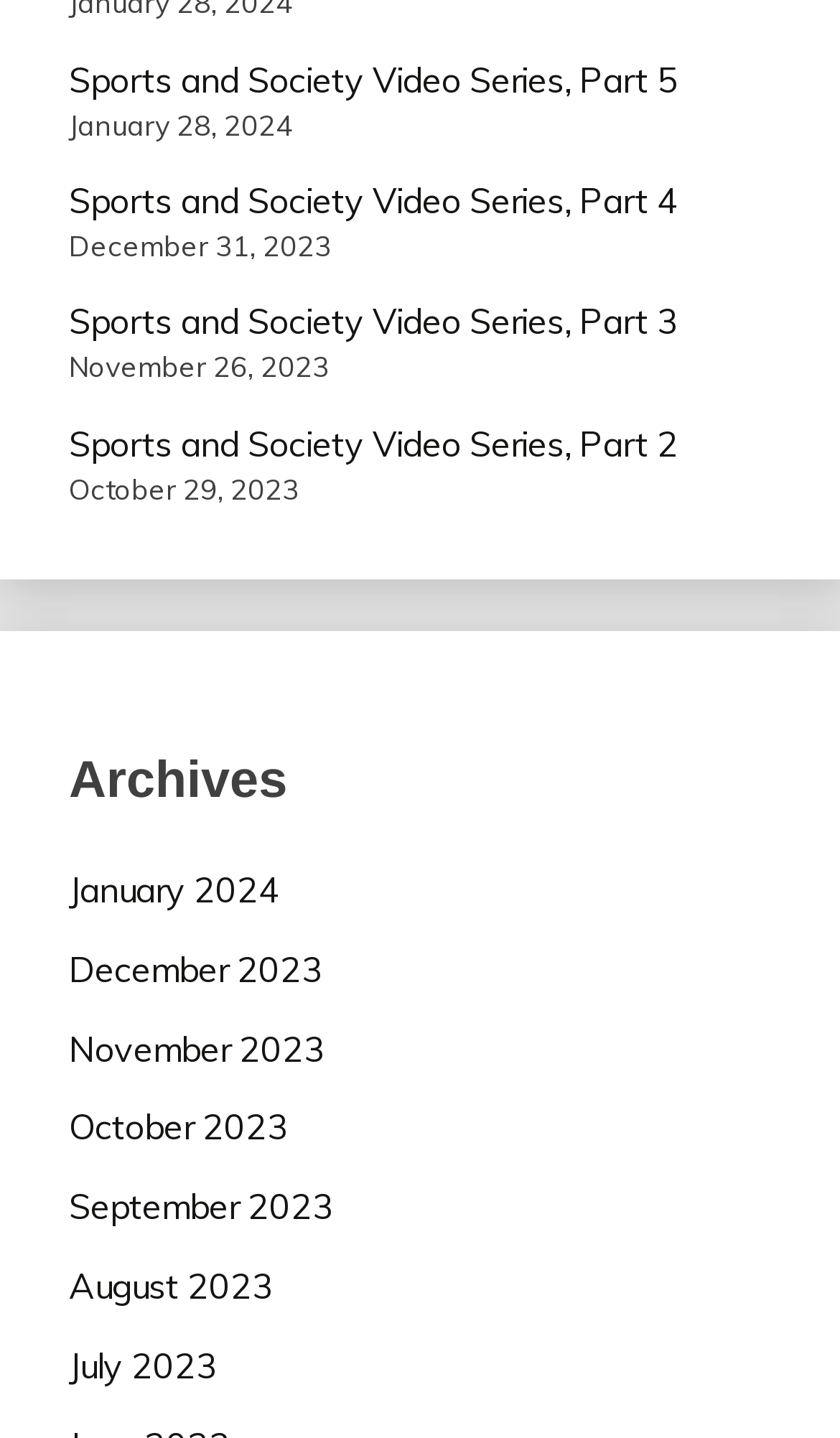Kindly determine the bounding box coordinates for the clickable area to achieve the given instruction: "view archives".

[0.082, 0.517, 0.918, 0.571]